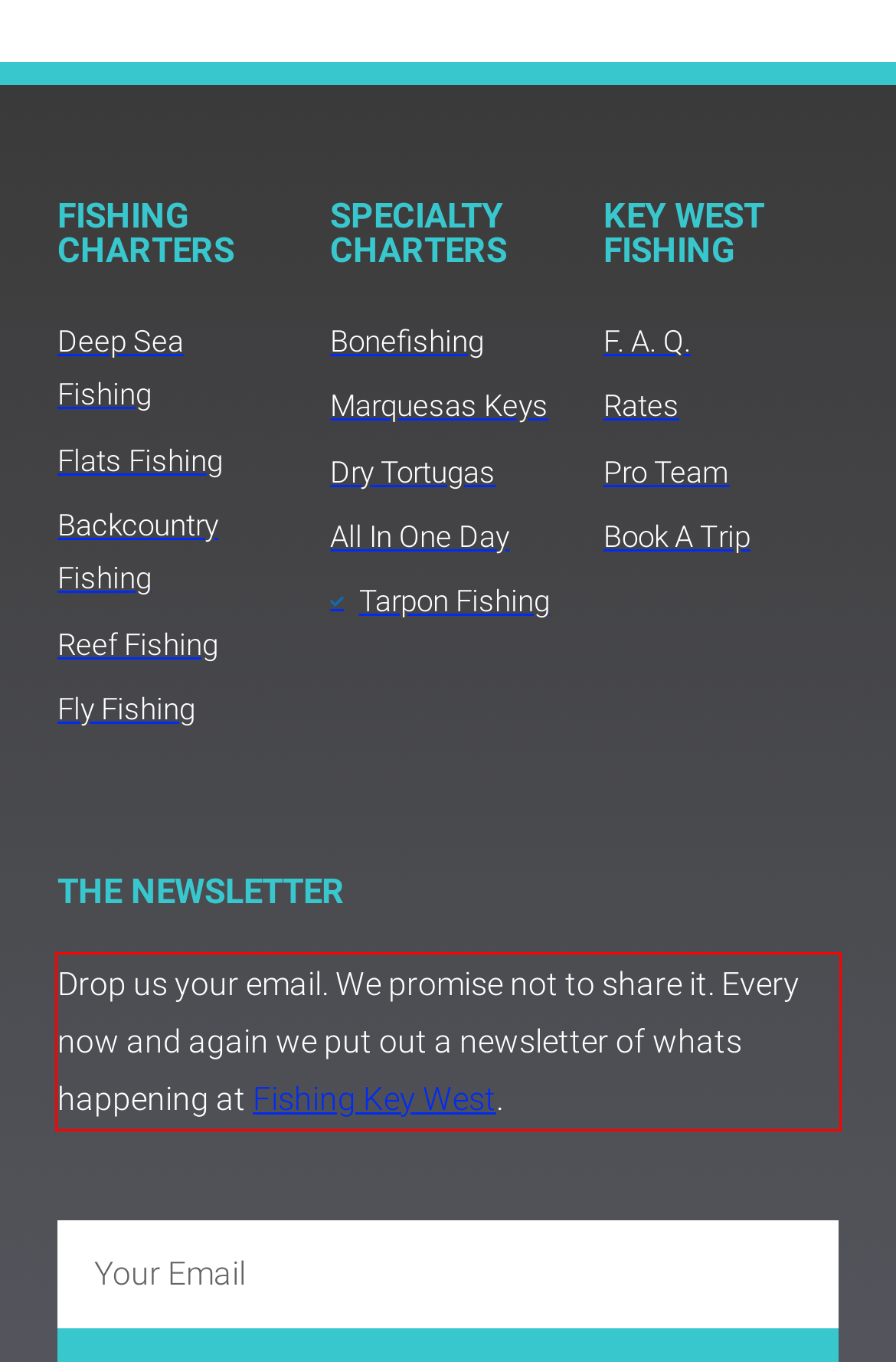Please recognize and transcribe the text located inside the red bounding box in the webpage image.

Drop us your email. We promise not to share it. Every now and again we put out a newsletter of whats happening at Fishing Key West.